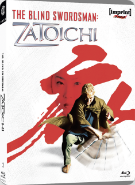Give a comprehensive caption for the image.

The image features the Blu-ray cover for "The Blind Swordsman: Zatoichi," an acclaimed film showcasing the iconic blind swordsman character. The cover design prominently displays the title "Zatoichi" in bold lettering, accompanied by striking red accents that evoke a dynamic sense of movement. In the foreground, a figure is depicted in an action pose, suggesting a scene of intense combat or agility, while a shadowy, enigmatic face looms in the background, hinting at the film's narrative depth. This particular release is highlighted as an Imprint Asia (AU Import) recommended edition, targeting collectors and enthusiasts of classic cinema, particularly those who appreciate martial arts films and historical narratives. The overall design conveys a blend of excitement and artistry, making it an attractive addition to any Blu-ray collection.